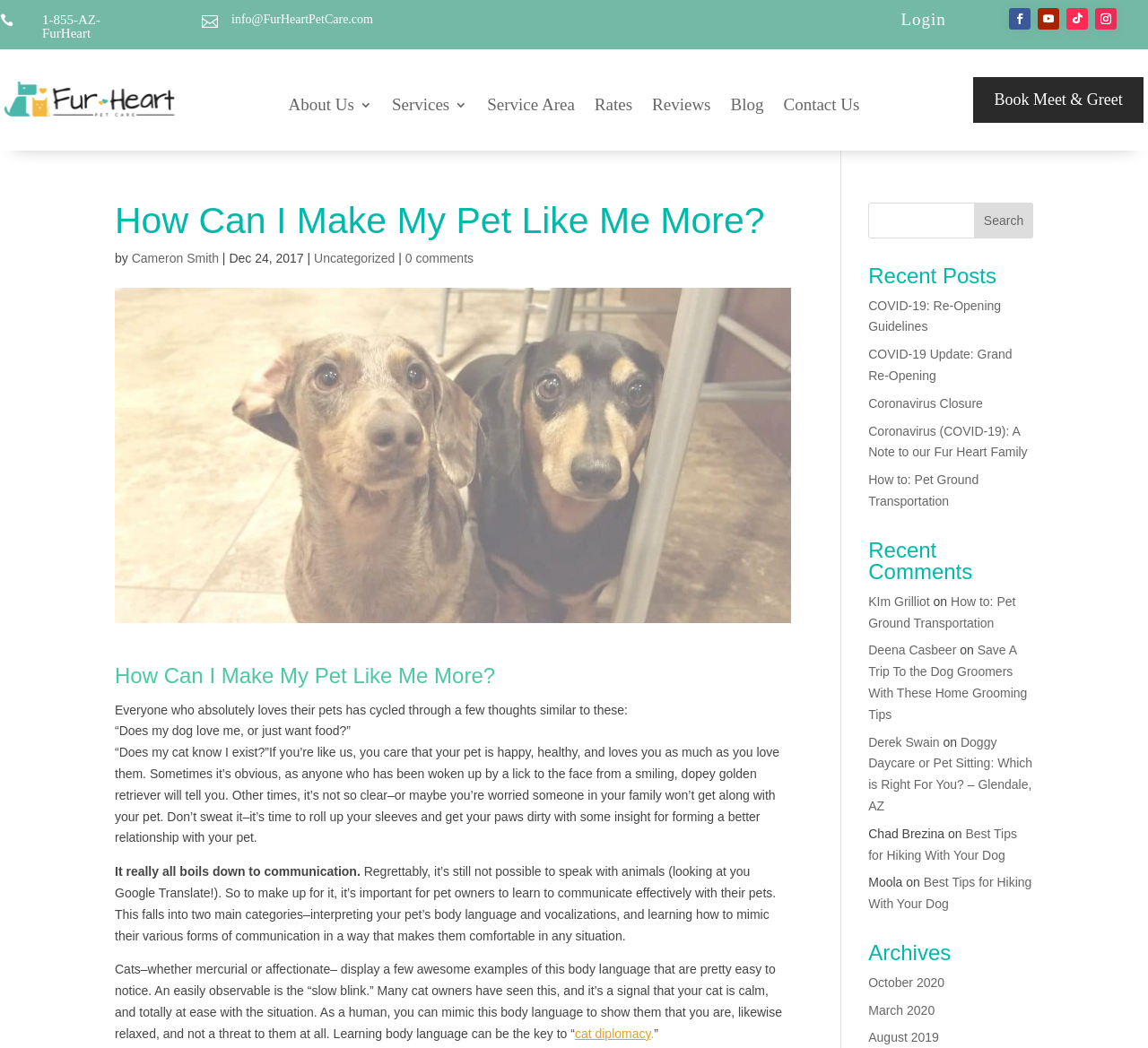Predict the bounding box of the UI element based on the description: "cat diplomacy.". The coordinates should be four float numbers between 0 and 1, formatted as [left, top, right, bottom].

[0.501, 0.979, 0.57, 0.993]